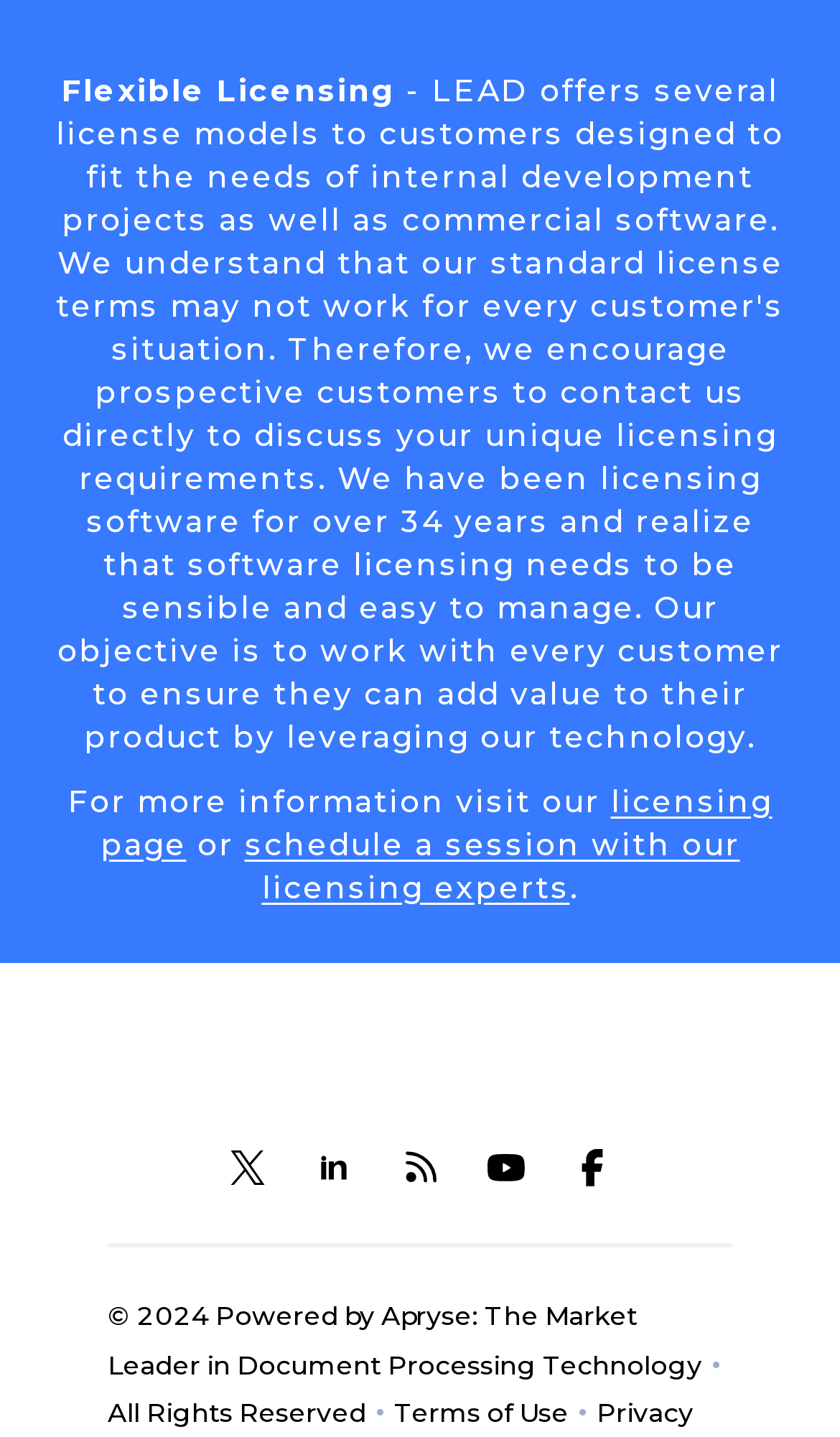Refer to the image and answer the question with as much detail as possible: What are the three links present at the bottom of the webpage?

The three links present at the bottom of the webpage are 'Terms of Use', 'Privacy', and 'All Rights Reserved', which are likely related to the website's policies and legal information.